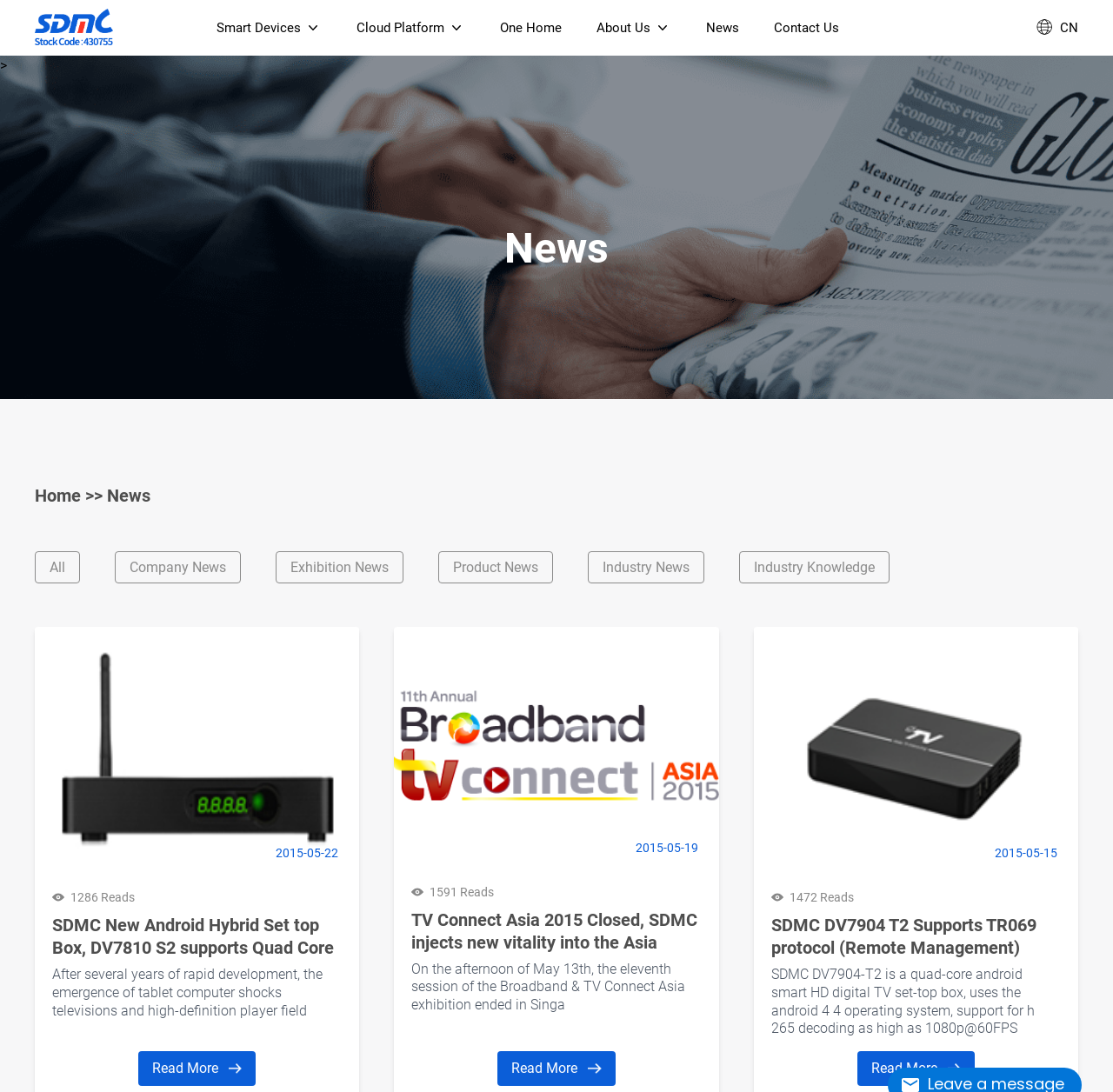How many reads does the news article 'TV Connect Asia 2015 Closed, SDMC injects new vitality into the Asia Pacific OTT Market' have?
Refer to the image and provide a one-word or short phrase answer.

1591